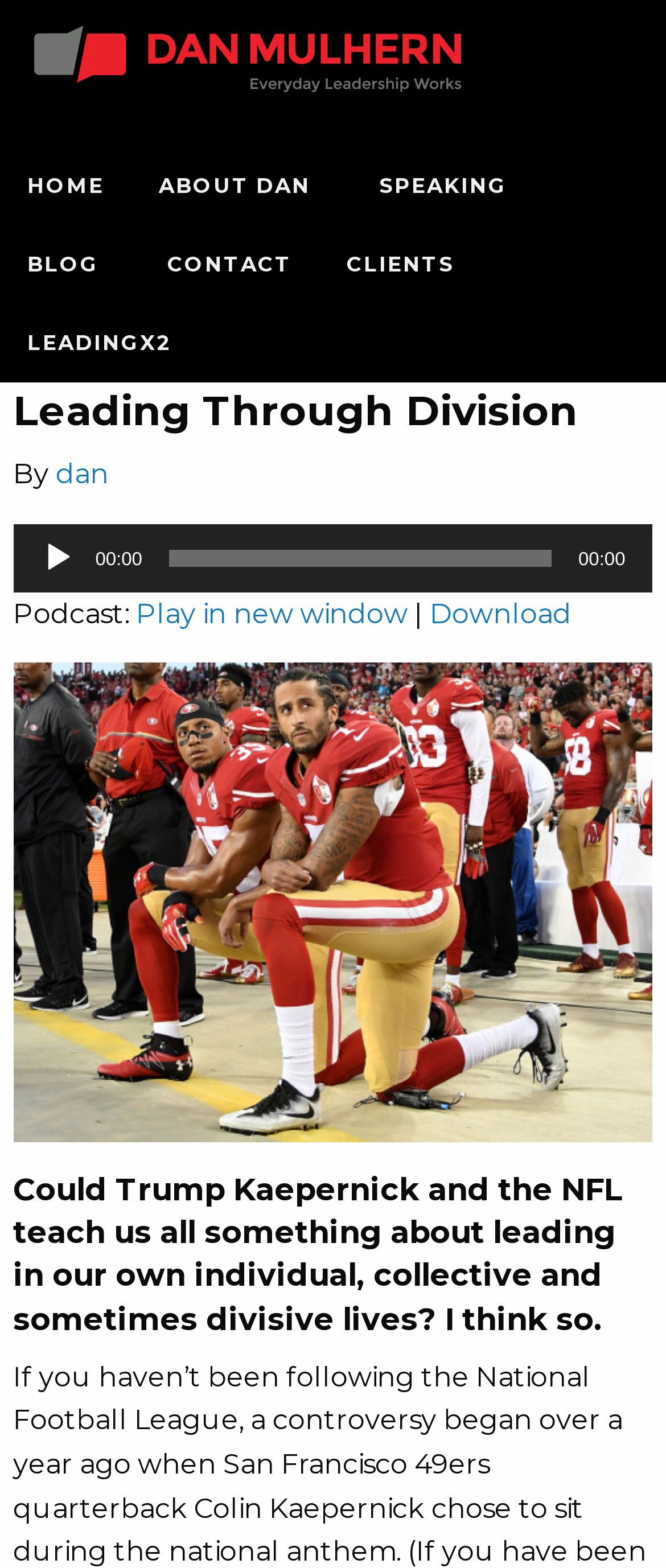How many links are there in the main content area?
Relying on the image, give a concise answer in one word or a brief phrase.

5